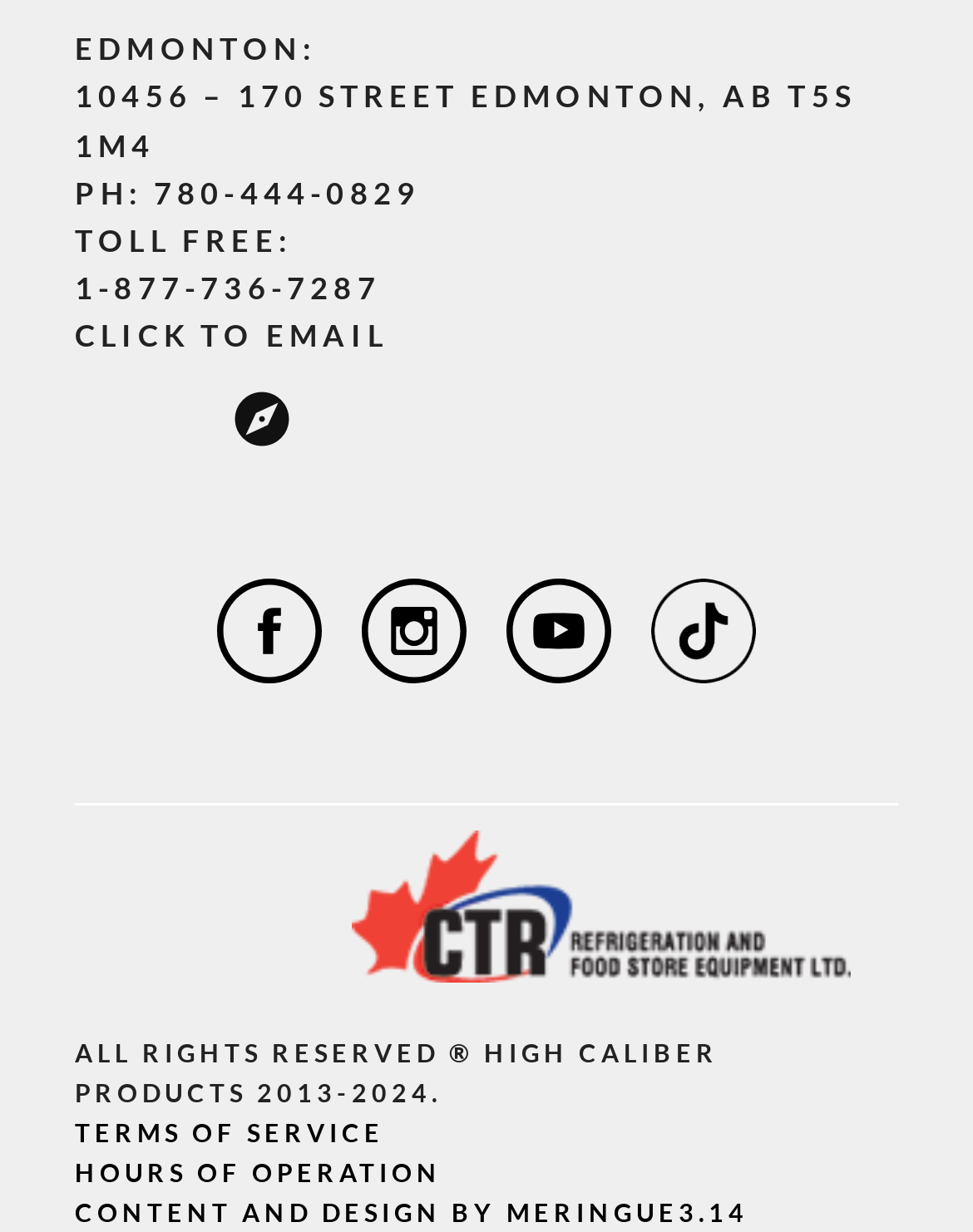Use a single word or phrase to respond to the question:
What is the toll-free phone number?

1-877-736-7287